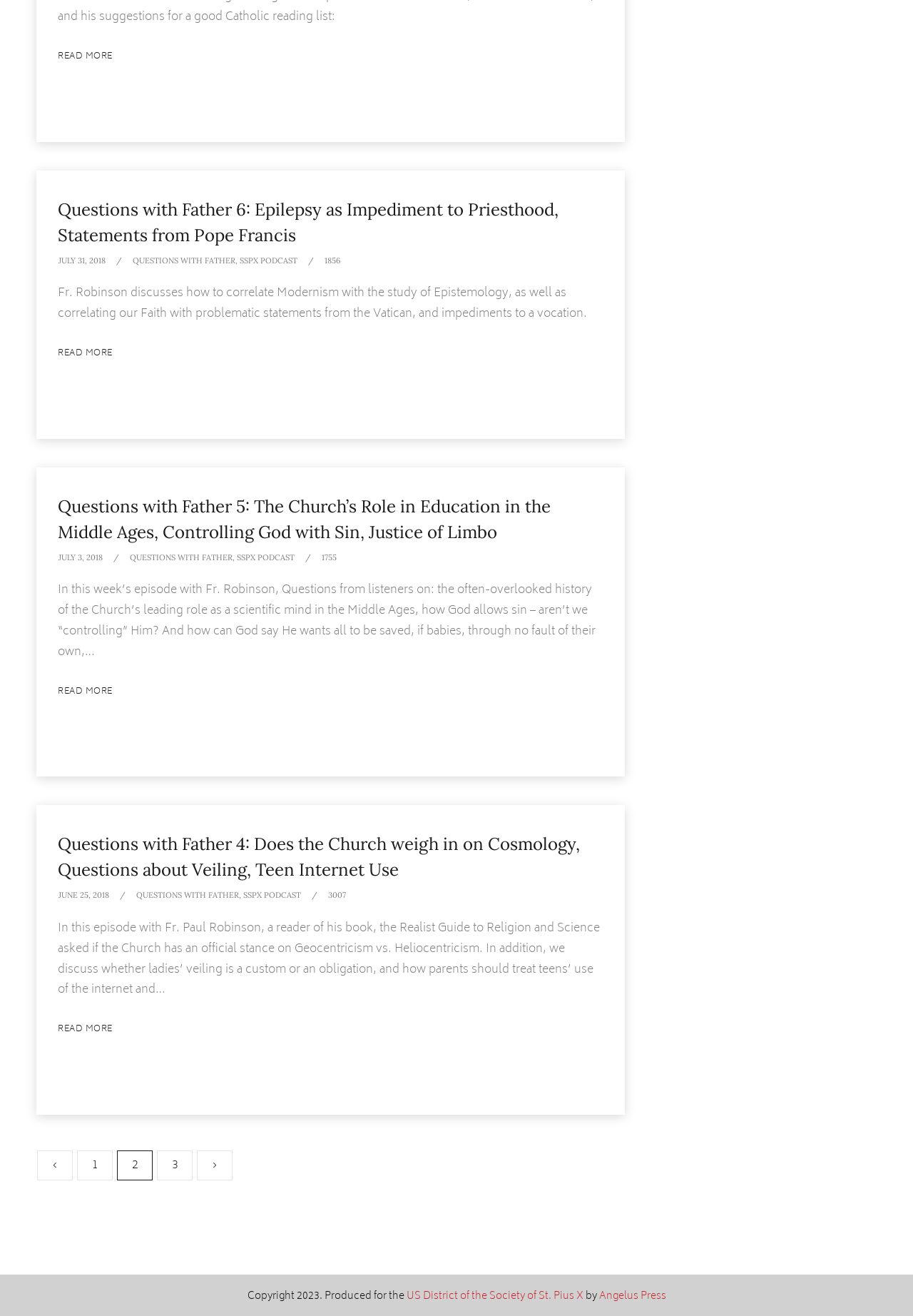Give a short answer using one word or phrase for the question:
What is the title of the first podcast episode?

Questions with Father 6